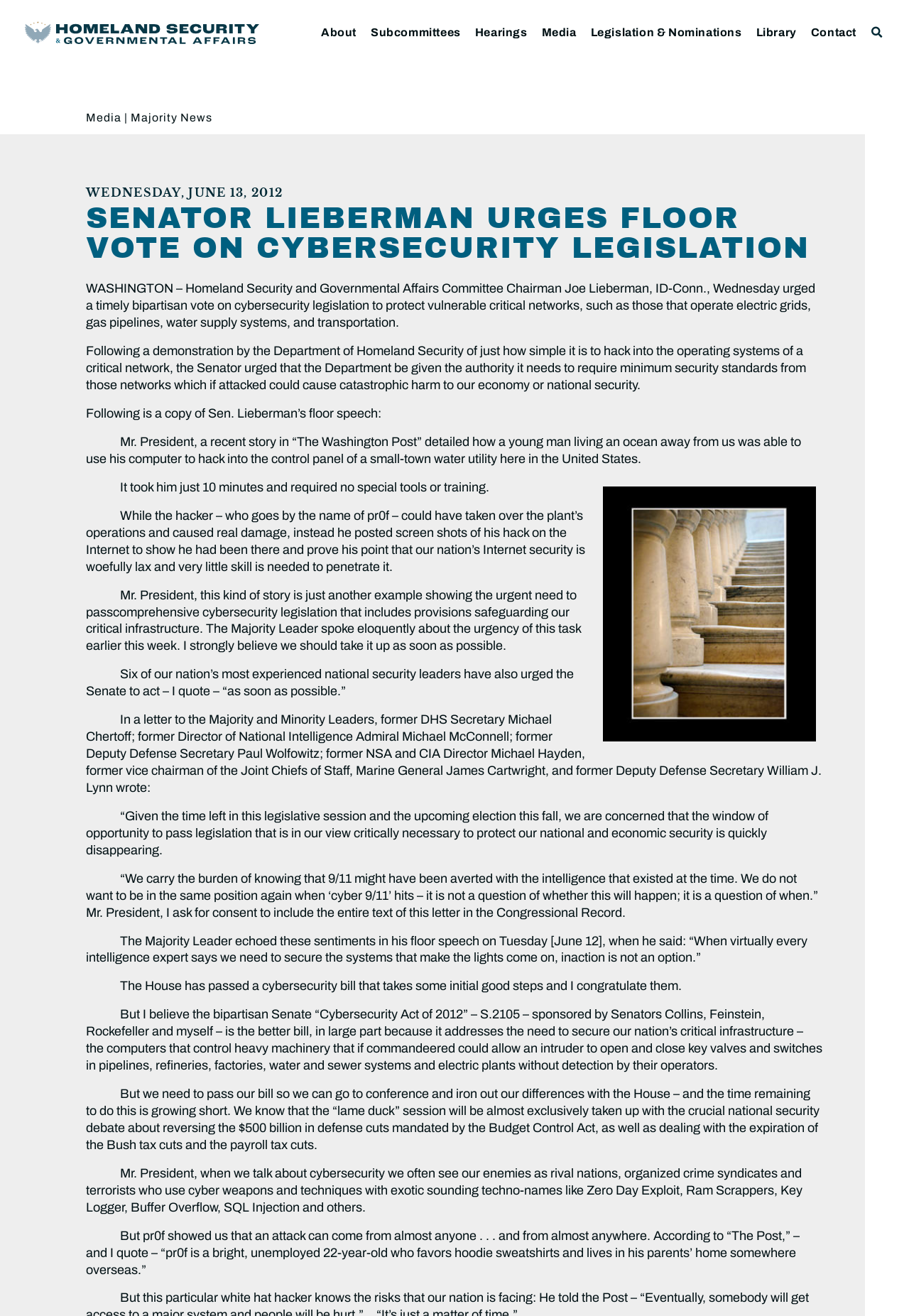Using the webpage screenshot and the element description Legislation & Nominations, determine the bounding box coordinates. Specify the coordinates in the format (top-left x, top-left y, bottom-right x, bottom-right y) with values ranging from 0 to 1.

[0.65, 0.014, 0.816, 0.036]